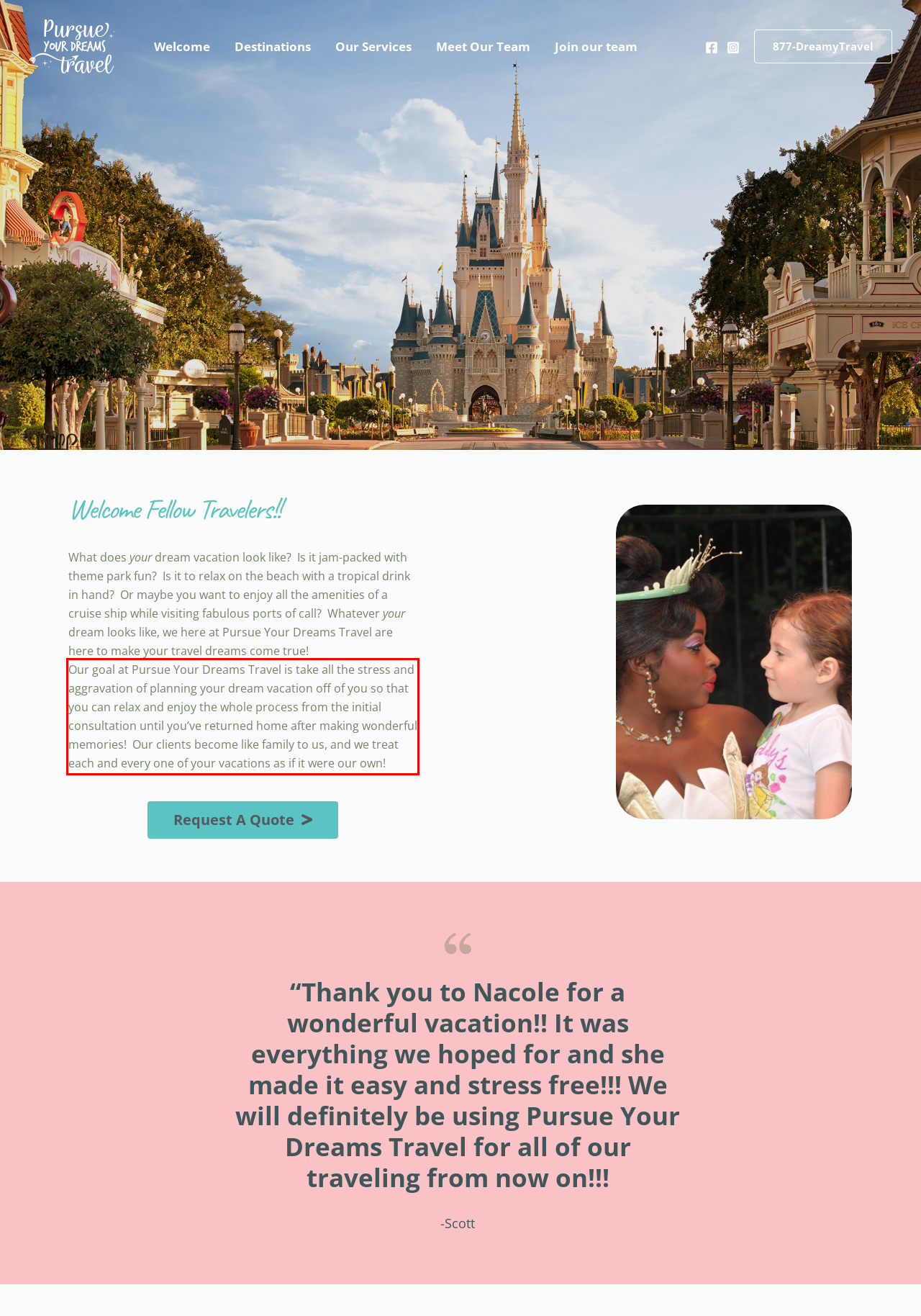Please look at the screenshot provided and find the red bounding box. Extract the text content contained within this bounding box.

Our goal at Pursue Your Dreams Travel is take all the stress and aggravation of planning your dream vacation off of you so that you can relax and enjoy the whole process from the initial consultation until you’ve returned home after making wonderful memories! Our clients become like family to us, and we treat each and every one of your vacations as if it were our own!